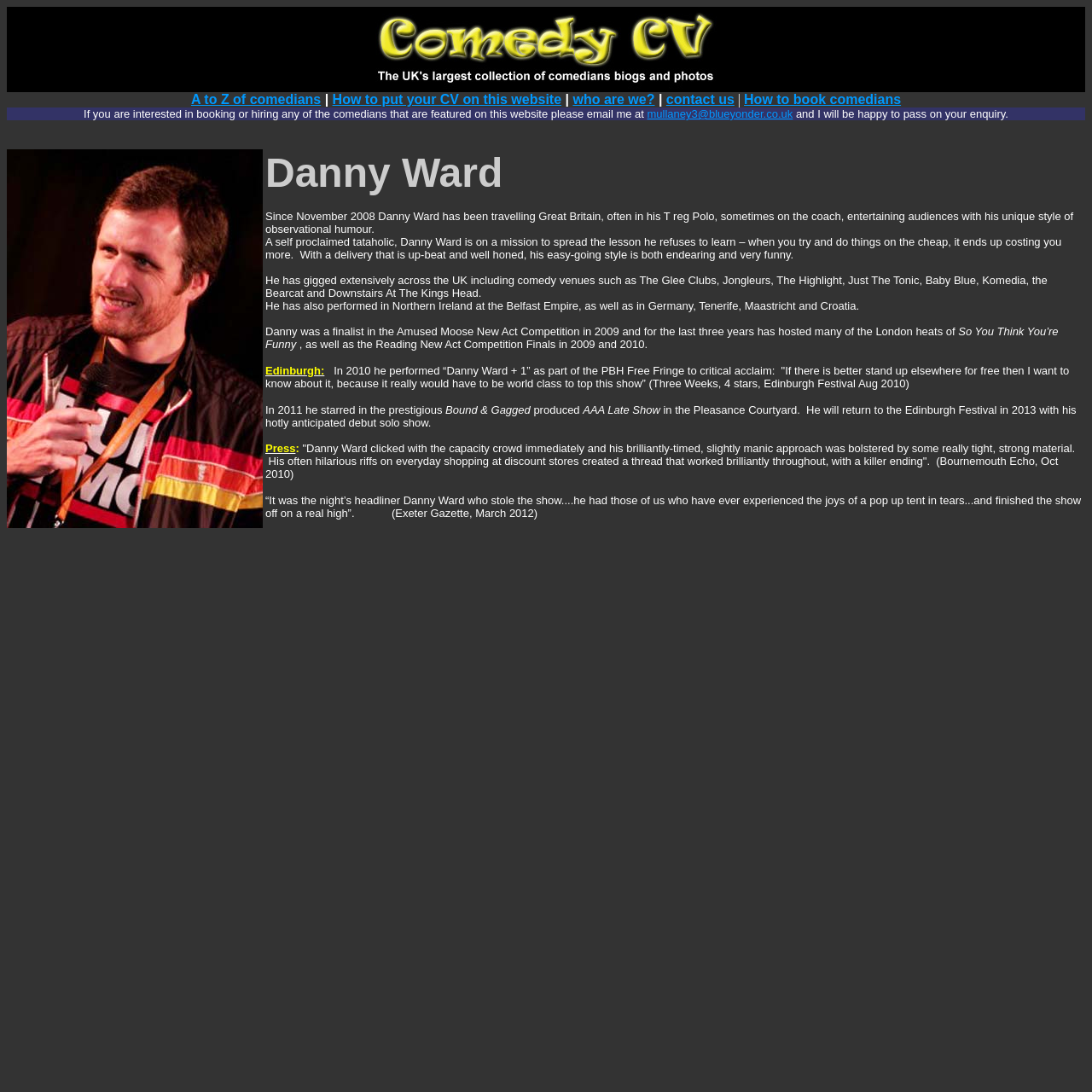Based on the image, provide a detailed response to the question:
What is the name of the competition where Danny Ward was a finalist?

I determined the answer by reading the text on the webpage, which mentions that Danny Ward was a finalist in the Amused Moose New Act Competition in 2009.